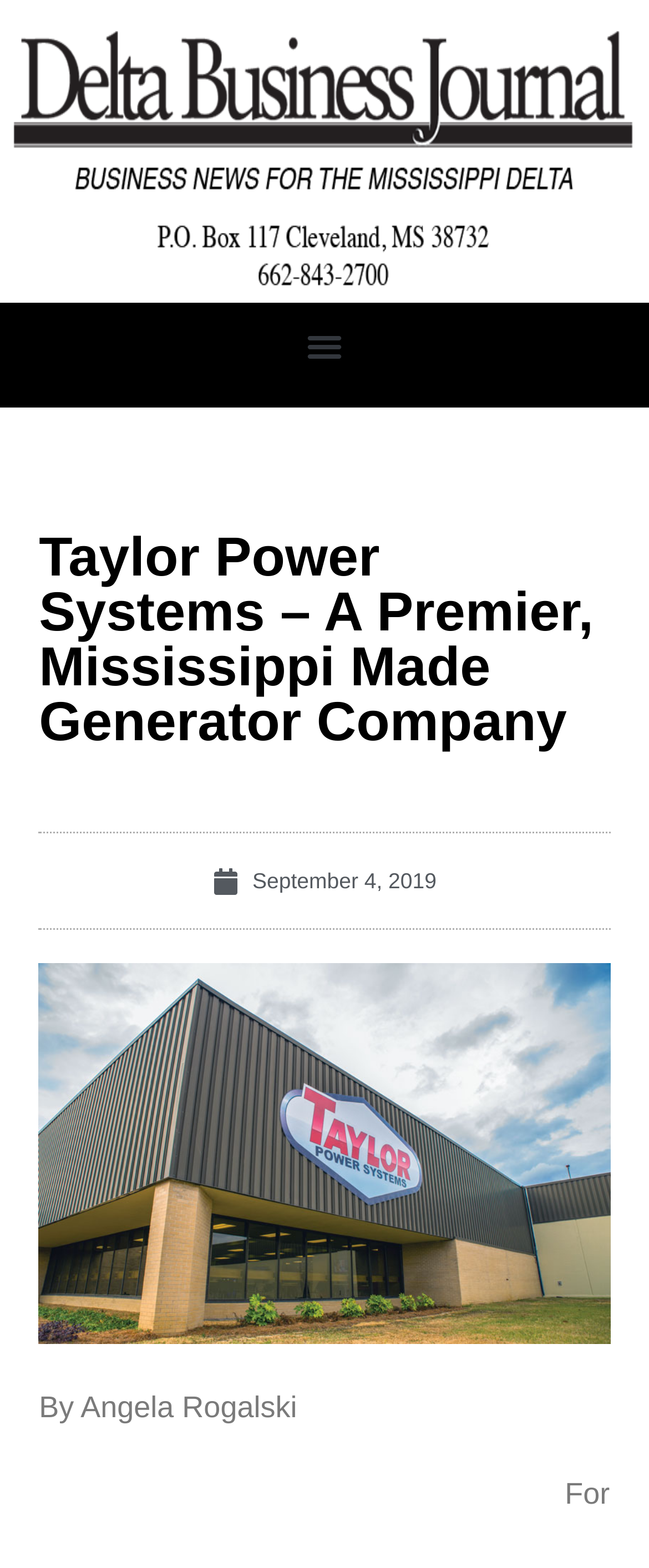Using the description: "Menu", determine the UI element's bounding box coordinates. Ensure the coordinates are in the format of four float numbers between 0 and 1, i.e., [left, top, right, bottom].

[0.458, 0.203, 0.542, 0.238]